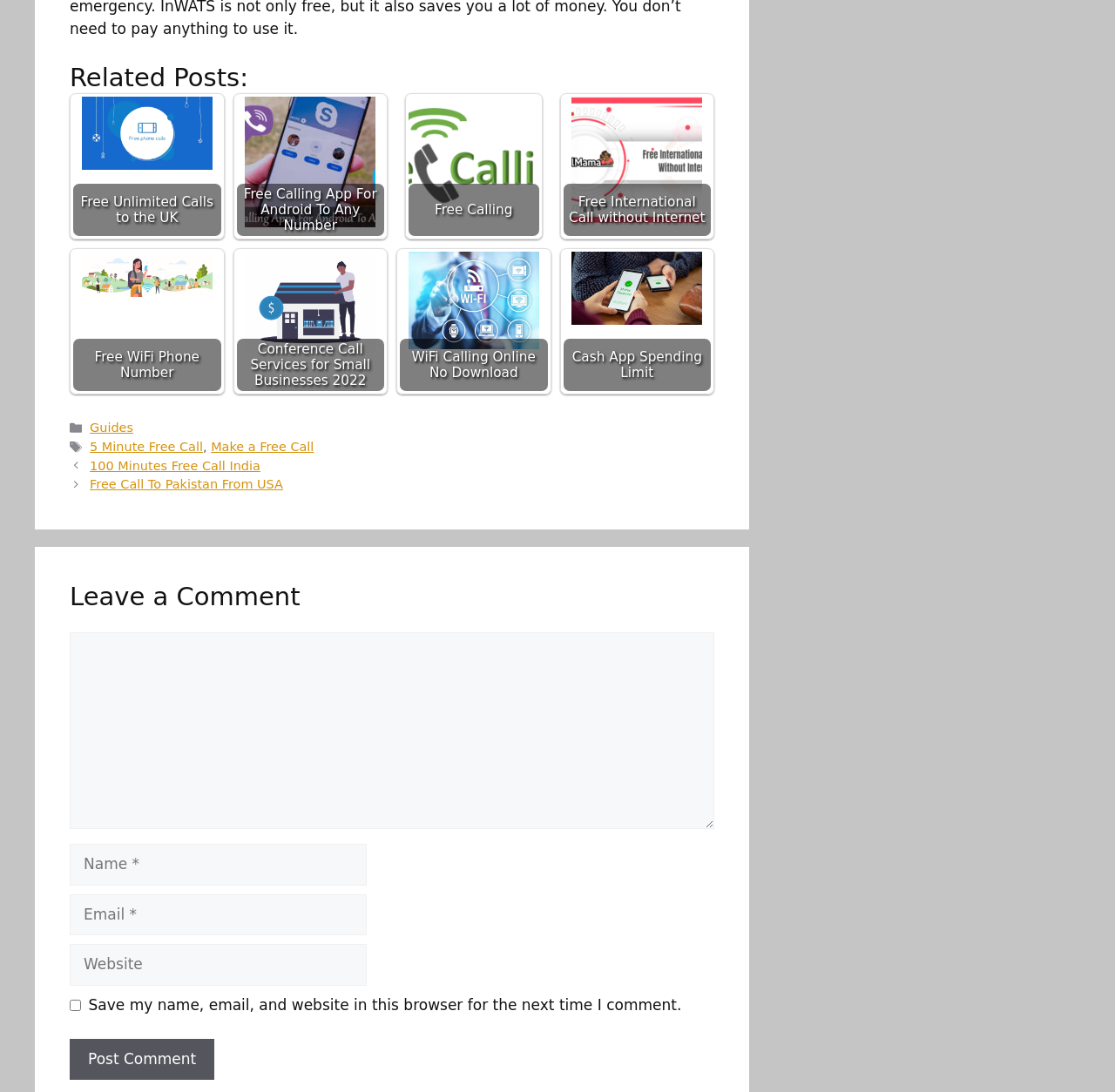What is the purpose of the checkbox in the comment section?
Using the image as a reference, give an elaborate response to the question.

The checkbox in the comment section is labeled 'Save my name, email, and website in this browser for the next time I comment.' This suggests that its purpose is to save the commenter's information for future comments.